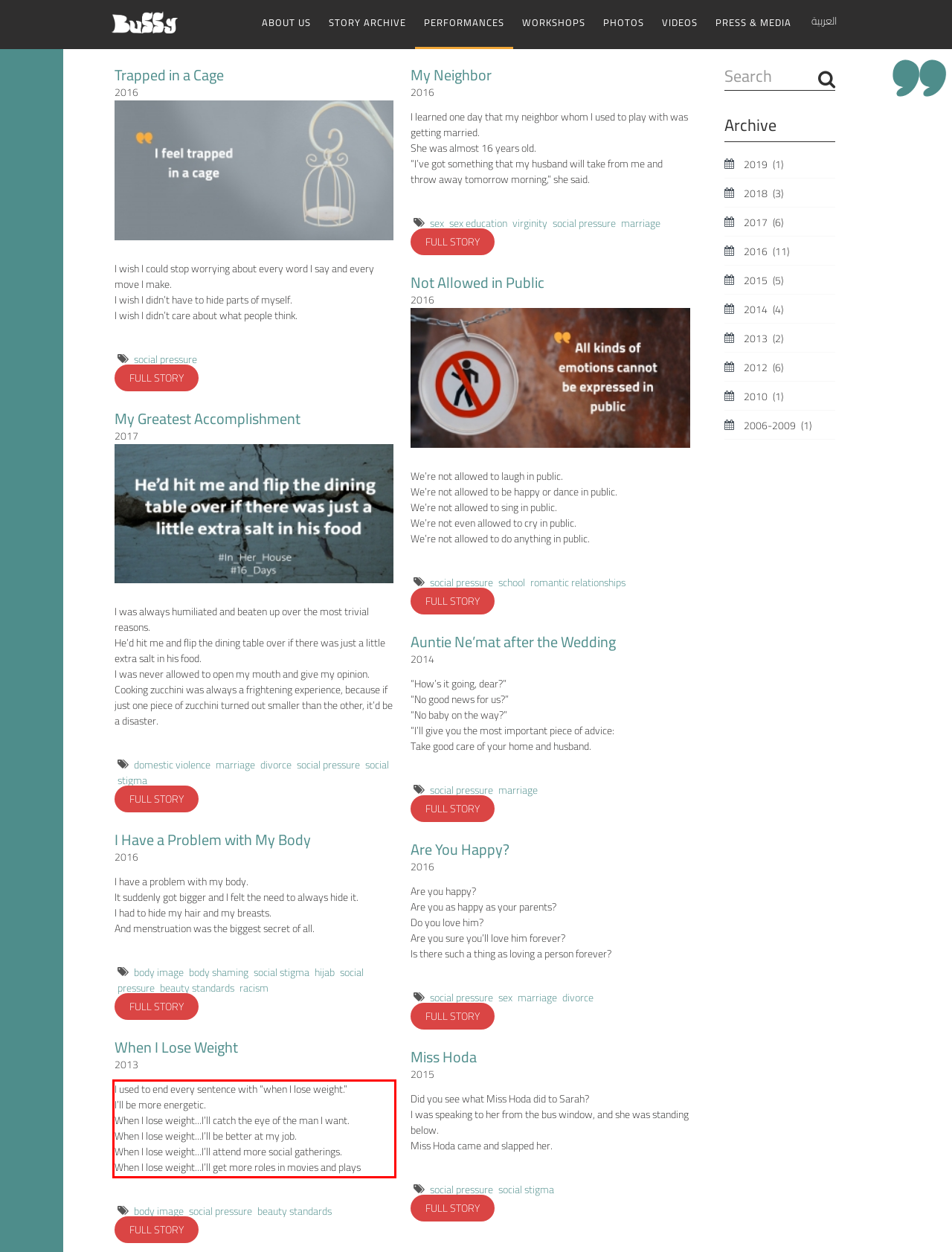Using OCR, extract the text content found within the red bounding box in the given webpage screenshot.

I used to end every sentence with “when I lose weight.” I’ll be more energetic. When I lose weight...I’ll catch the eye of the man I want. When I lose weight...I’ll be better at my job. When I lose weight...I’ll attend more social gatherings. When I lose weight...I’ll get more roles in movies and plays